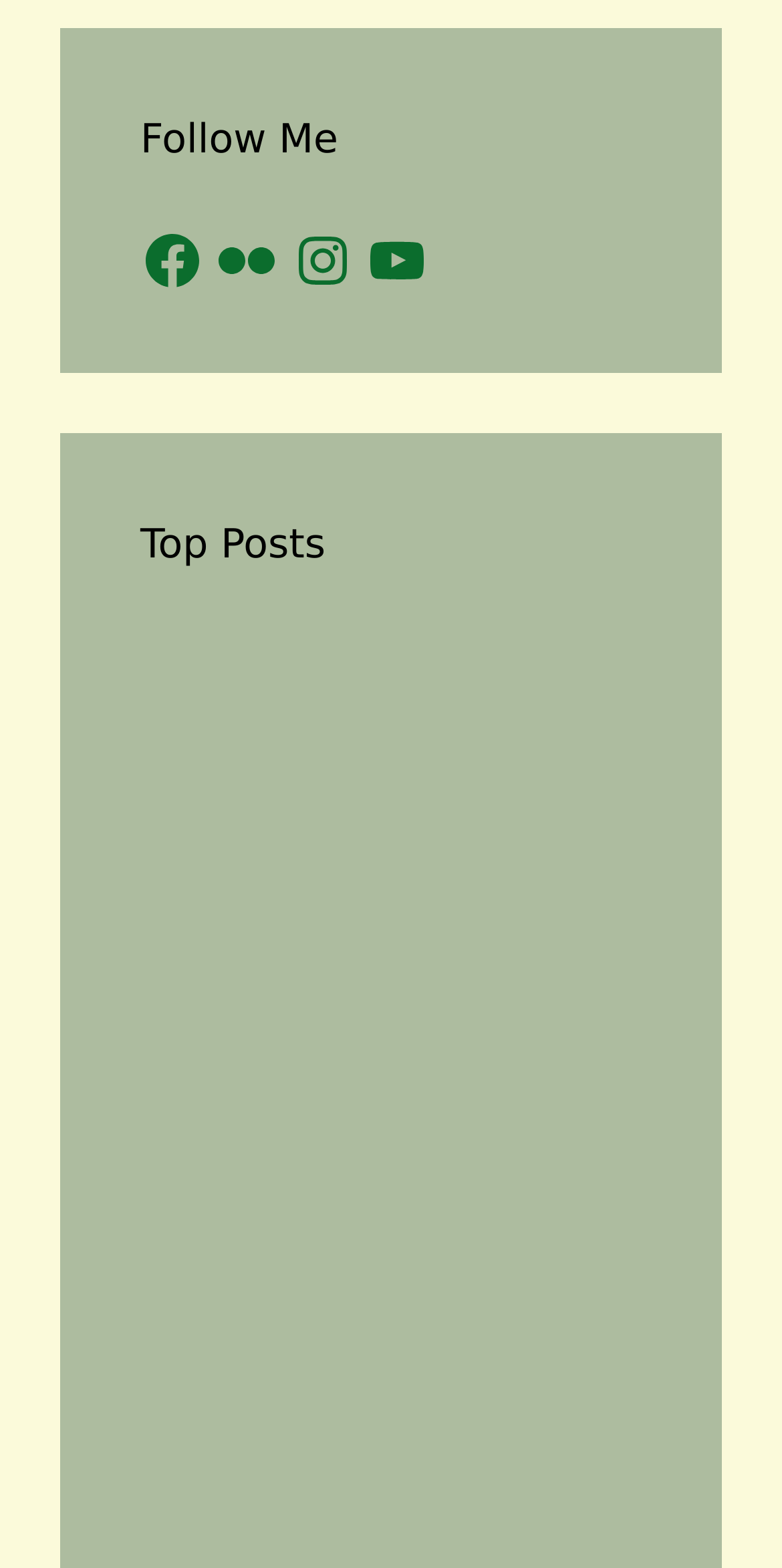What is the title of the post with the highest vertical position?
Can you provide an in-depth and detailed response to the question?

By analyzing the y1 and y2 coordinates of each post, I determined that the post with the highest vertical position is 'Downy Woodpecker Upside-Down', which has a y1 value of 0.74.